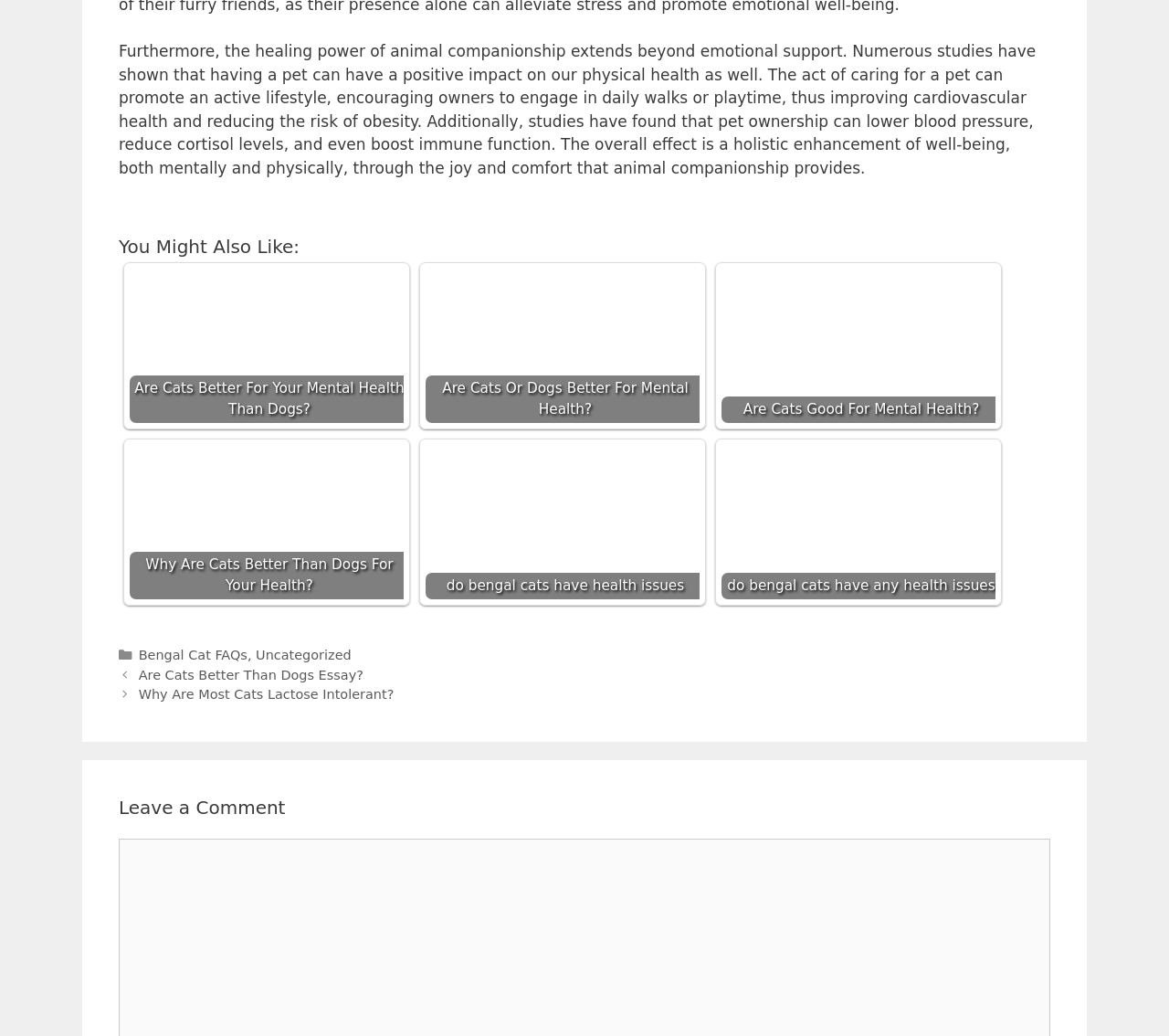Given the content of the image, can you provide a detailed answer to the question?
What is the purpose of the section 'Leave a Comment'?

The section 'Leave a Comment' is likely a form or a section where users can leave their comments or feedback about the article, allowing them to interact with the content.